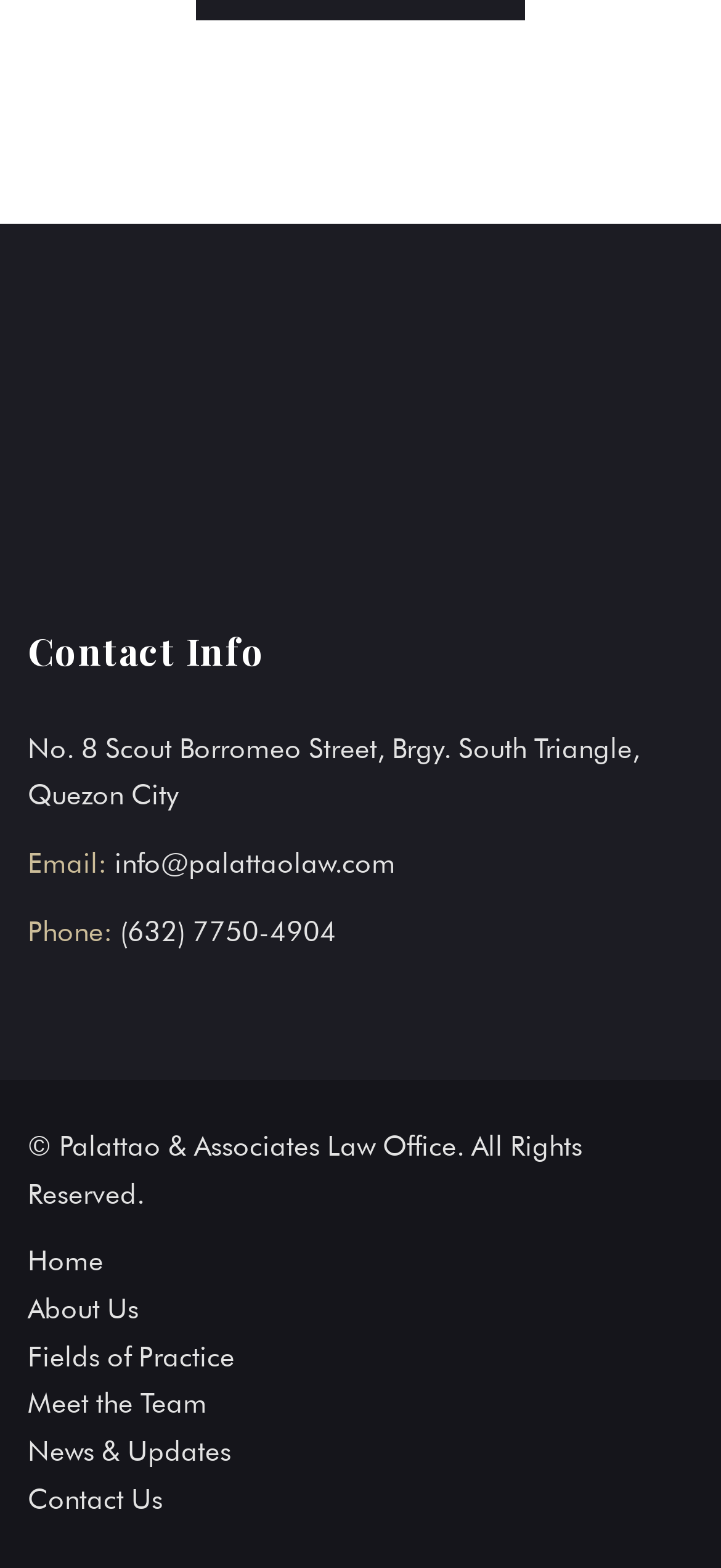For the following element description, predict the bounding box coordinates in the format (top-left x, top-left y, bottom-right x, bottom-right y). All values should be floating point numbers between 0 and 1. Description: info@palattaolaw.com

[0.159, 0.541, 0.549, 0.562]